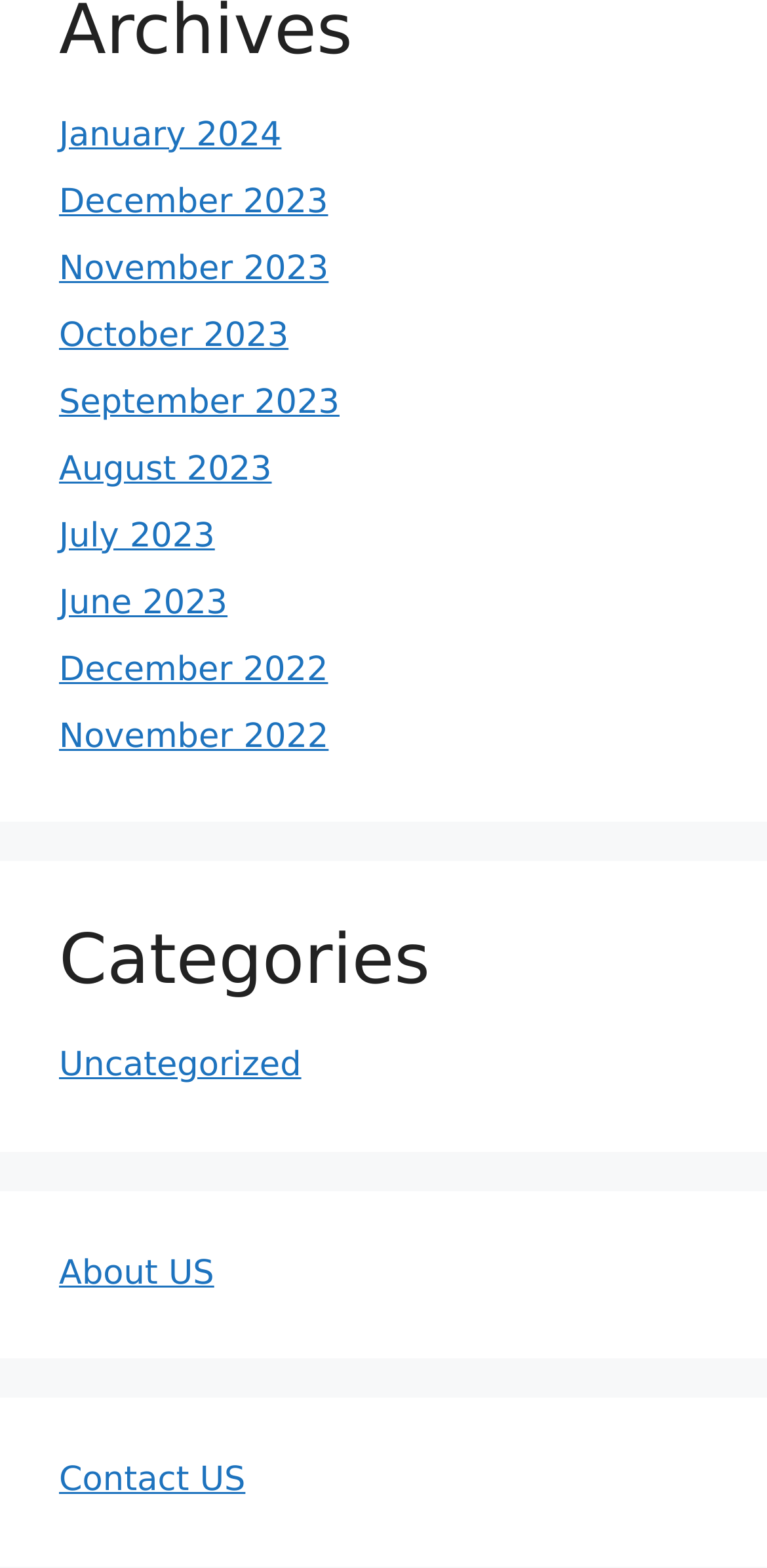Determine the bounding box coordinates of the region that needs to be clicked to achieve the task: "View January 2024".

[0.077, 0.074, 0.367, 0.099]